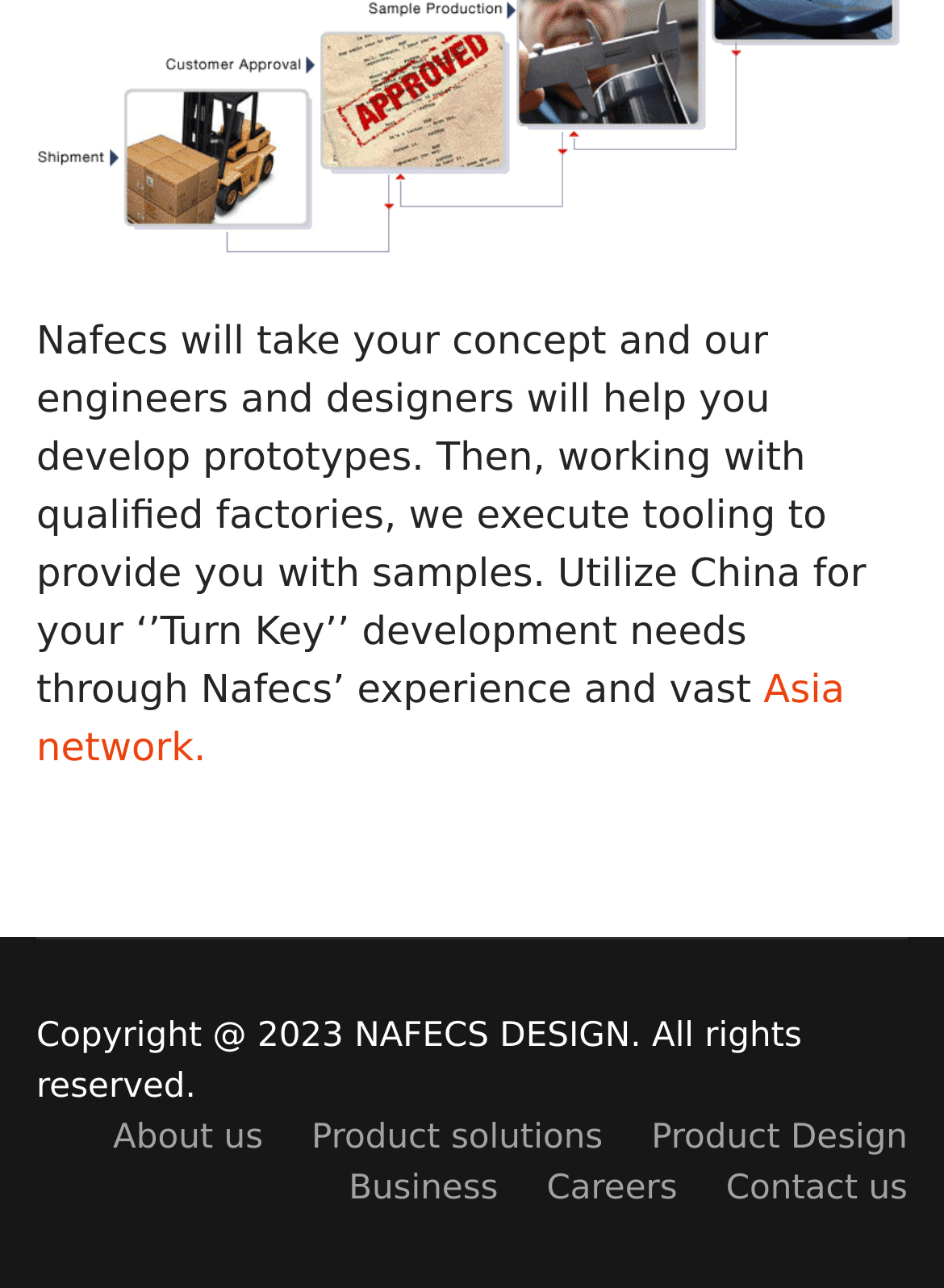Bounding box coordinates are specified in the format (top-left x, top-left y, bottom-right x, bottom-right y). All values are floating point numbers bounded between 0 and 1. Please provide the bounding box coordinate of the region this sentence describes: Business

[0.369, 0.904, 0.528, 0.943]